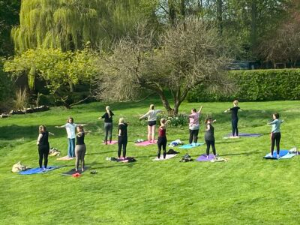Provide a comprehensive description of the image.

In a serene outdoor setting at Madeira in Fife, a group of individuals engages in a collective yoga session on colorful mats, surrounded by lush greenery. The vibrant scene features participants in various poses, stretching towards the sky, embodying tranquility and connection to nature. In the backdrop, a majestic tree provides shade, while the manicured lawn showcases the beautiful landscape that makes this venue ideal for corporate retreats and wellness activities. This peaceful environment not only enhances relaxation but also fosters team bonding and rejuvenation.